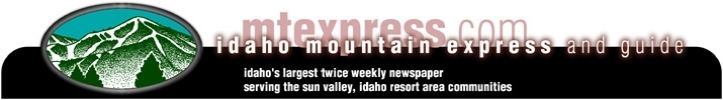Reply to the question with a single word or phrase:
How often is the newspaper published?

Twice weekly